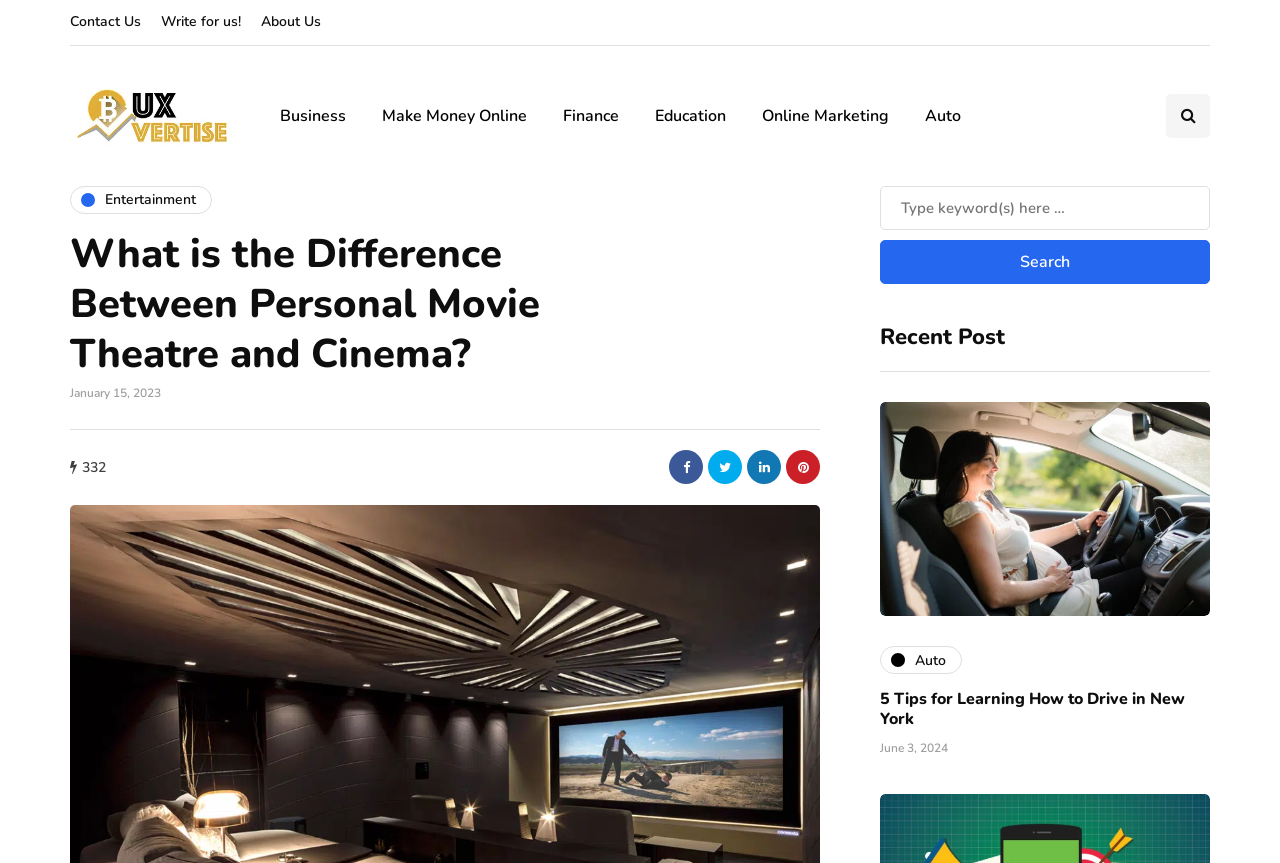Predict the bounding box of the UI element based on this description: "title="Share with LinkedIn"".

[0.584, 0.521, 0.61, 0.561]